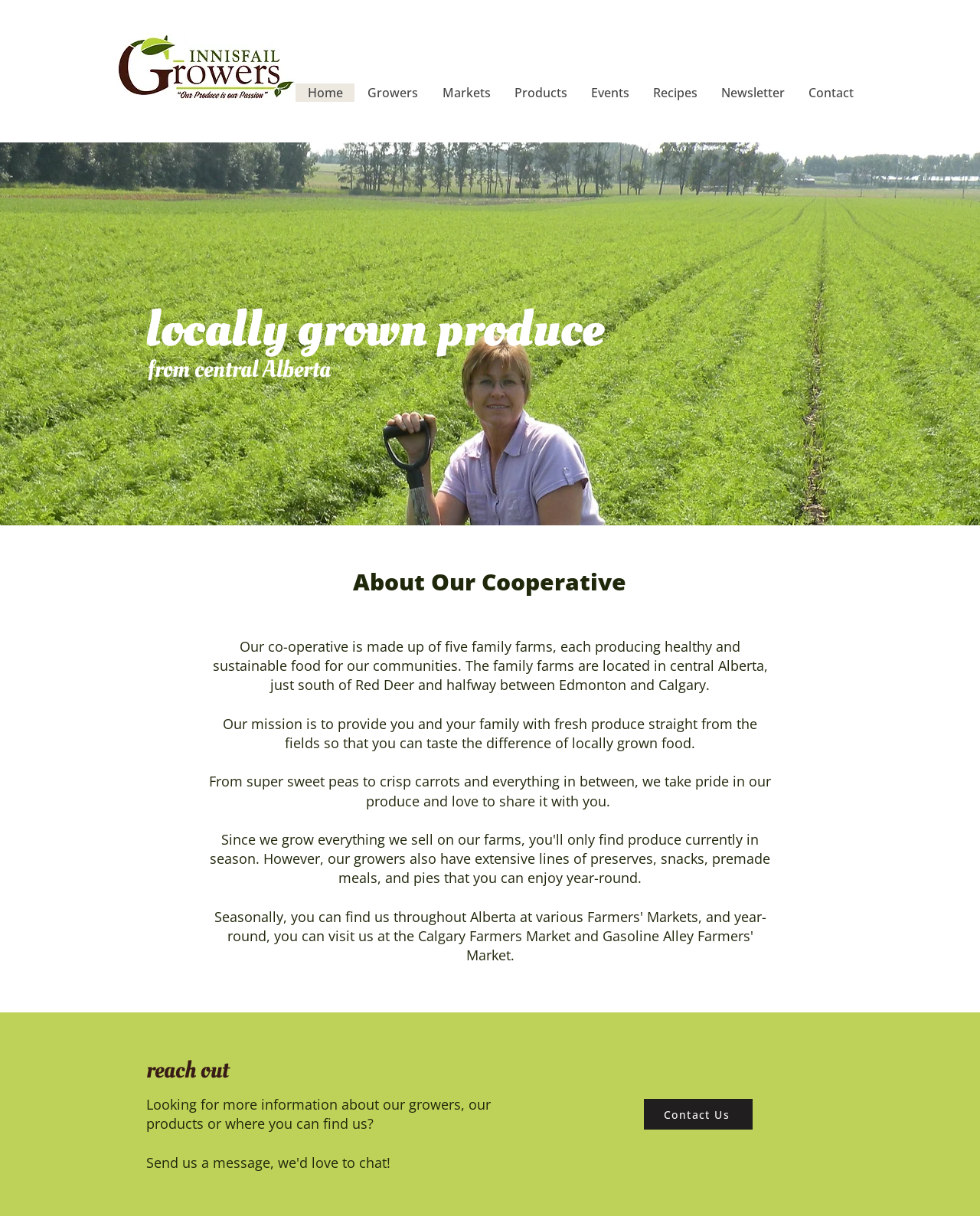Provide a brief response to the question using a single word or phrase: 
Where are the family farms located?

Central Alberta